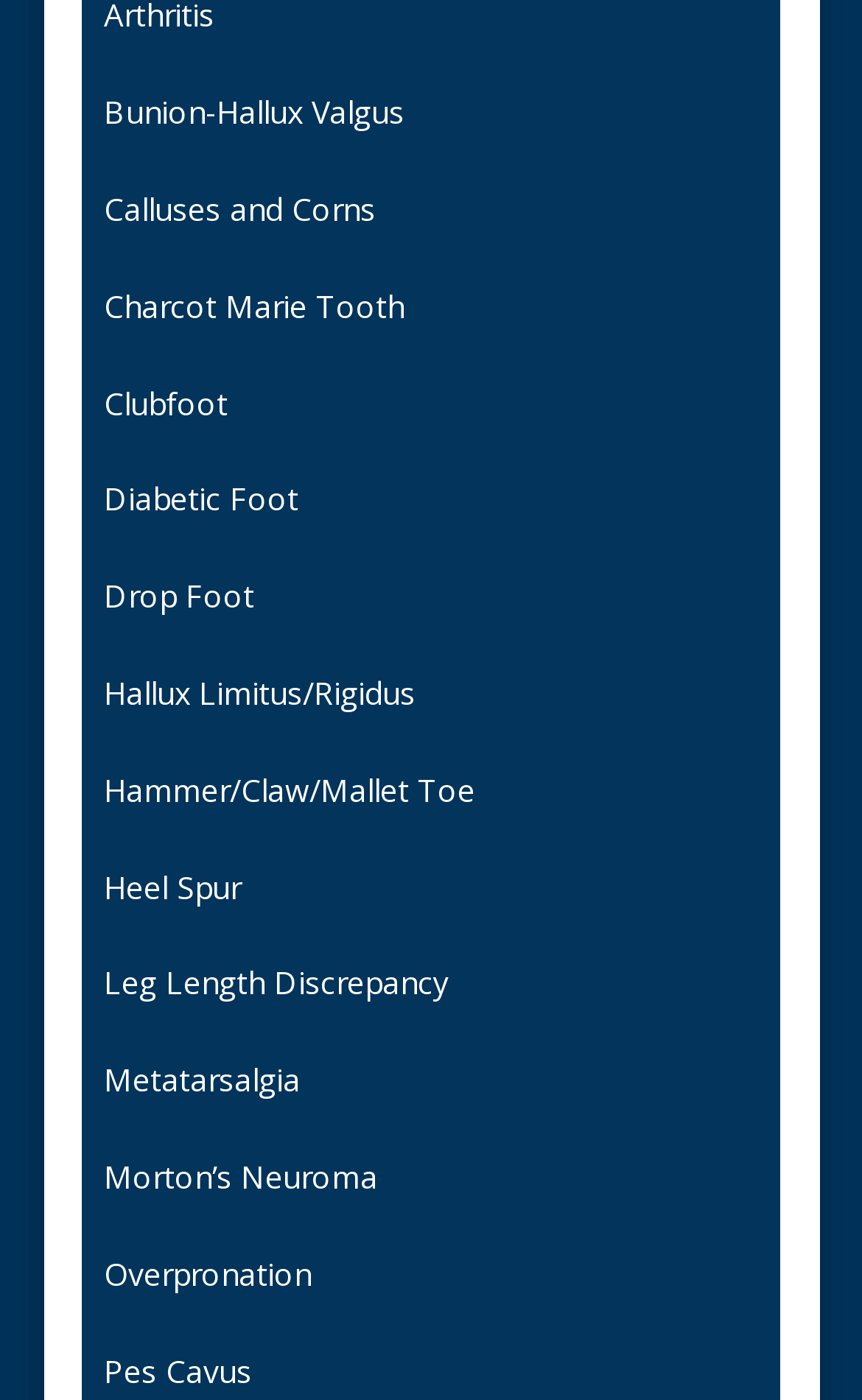Locate the bounding box coordinates of the element you need to click to accomplish the task described by this instruction: "Read about Charcot Marie Tooth".

[0.121, 0.203, 0.469, 0.233]